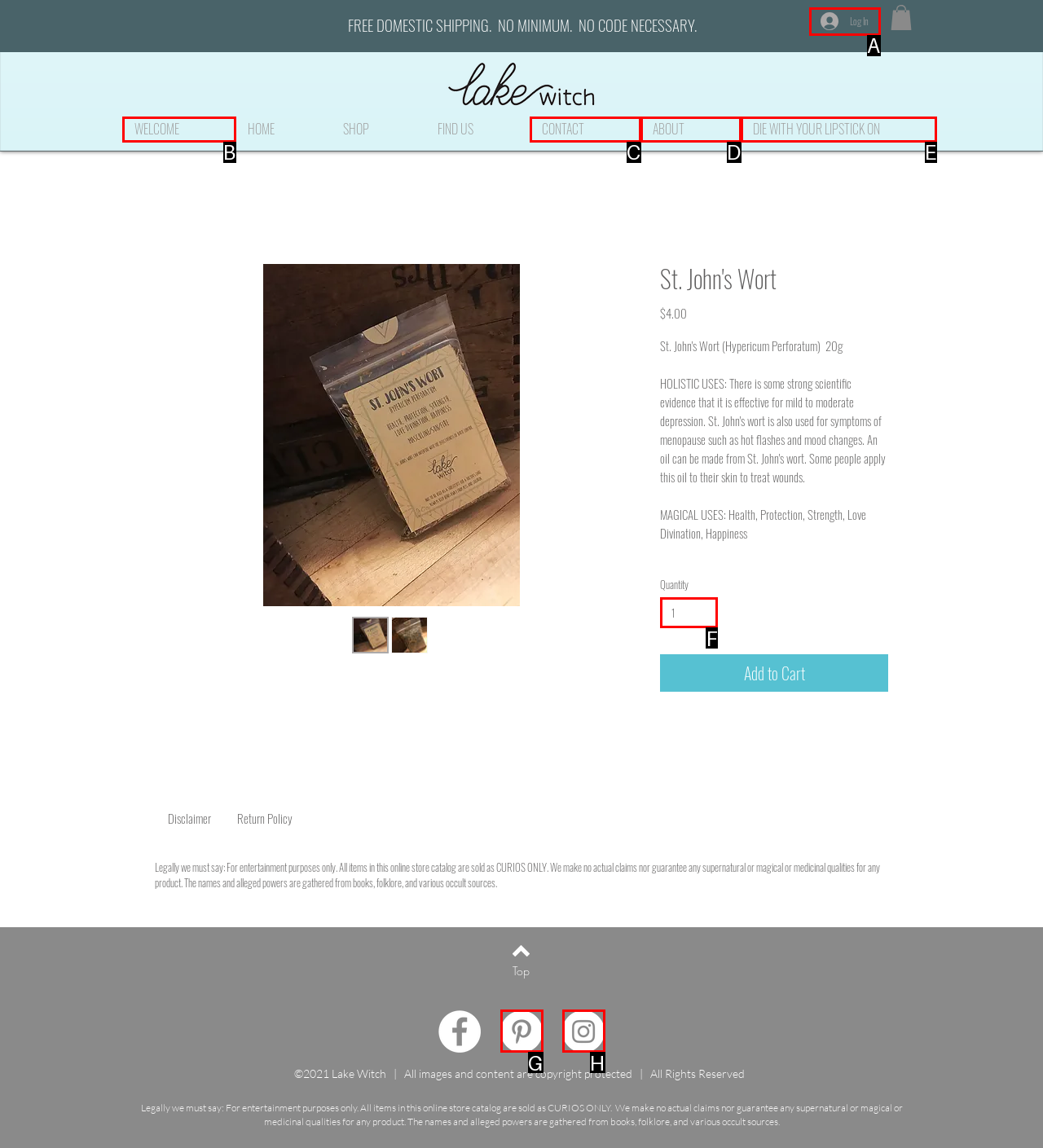From the choices given, find the HTML element that matches this description: ABOUT. Answer with the letter of the selected option directly.

D